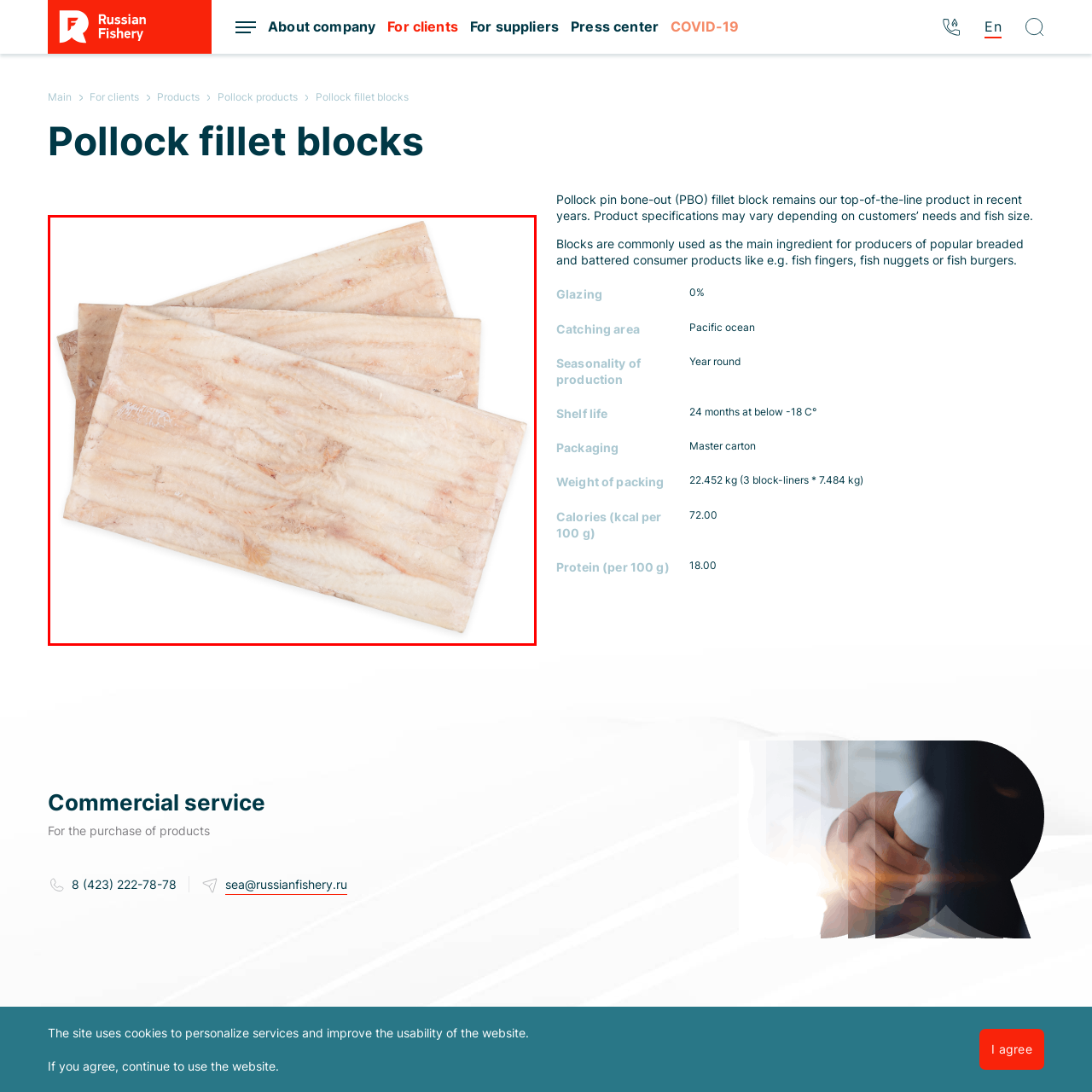Offer a detailed explanation of the elements found within the defined red outline.

This image showcases three blocks of Pollock fillet, a premium fish product known for its versatility and high quality. The fillets are visibly thawed, revealing their pale, textured surface that is typical of this species. Pollock fillet blocks are commonly used in various consumer products, including fish fingers, nuggets, and burgers, making them a staple in many kitchens and food production facilities. These fillet blocks maintain the freshness and flavor of the fish, contributing to an array of culinary applications. The image emphasizes the product's neat presentation, highlighting its suitability for both commercial and domestic culinary uses.